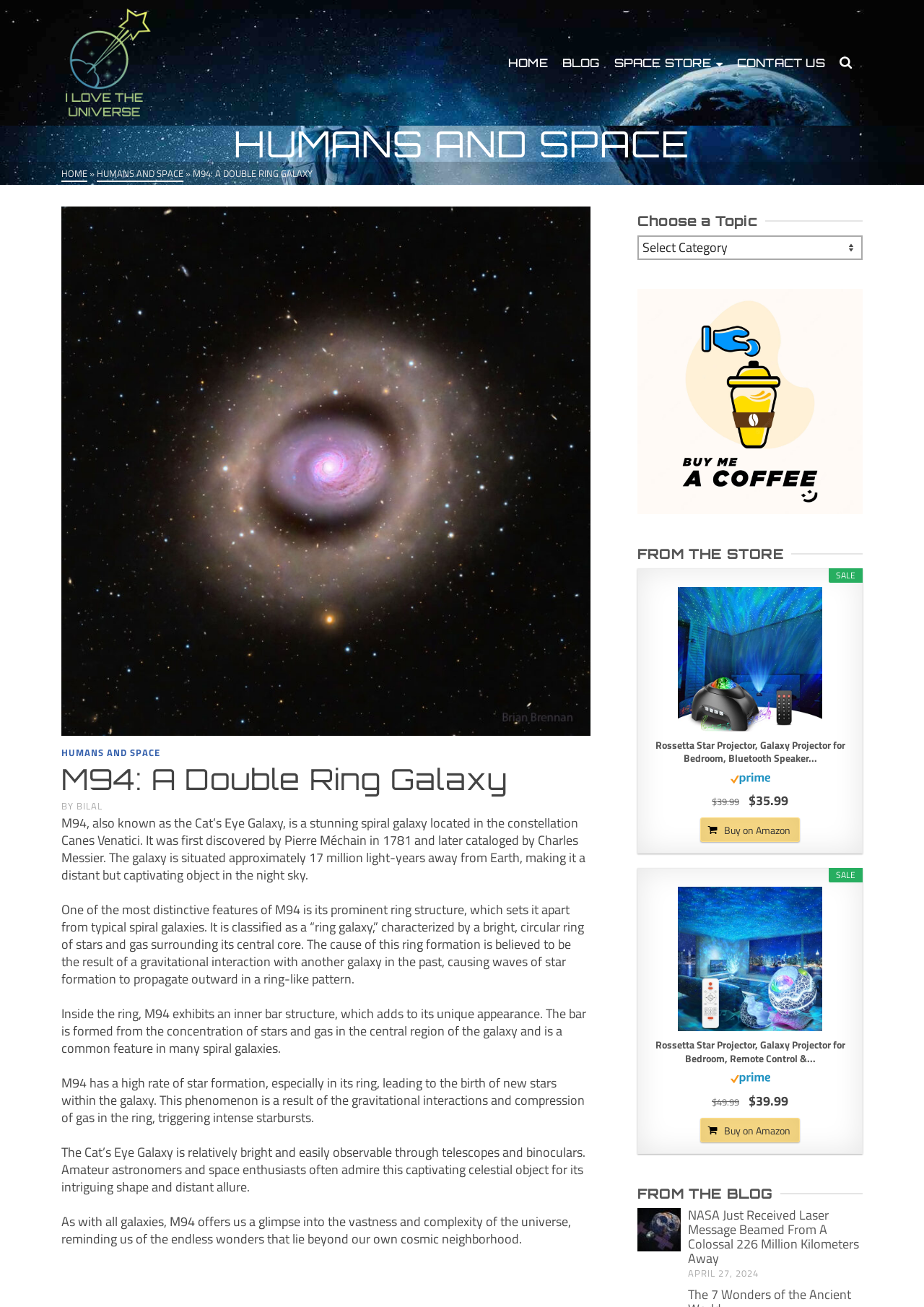Please determine the heading text of this webpage.

HUMANS AND SPACE